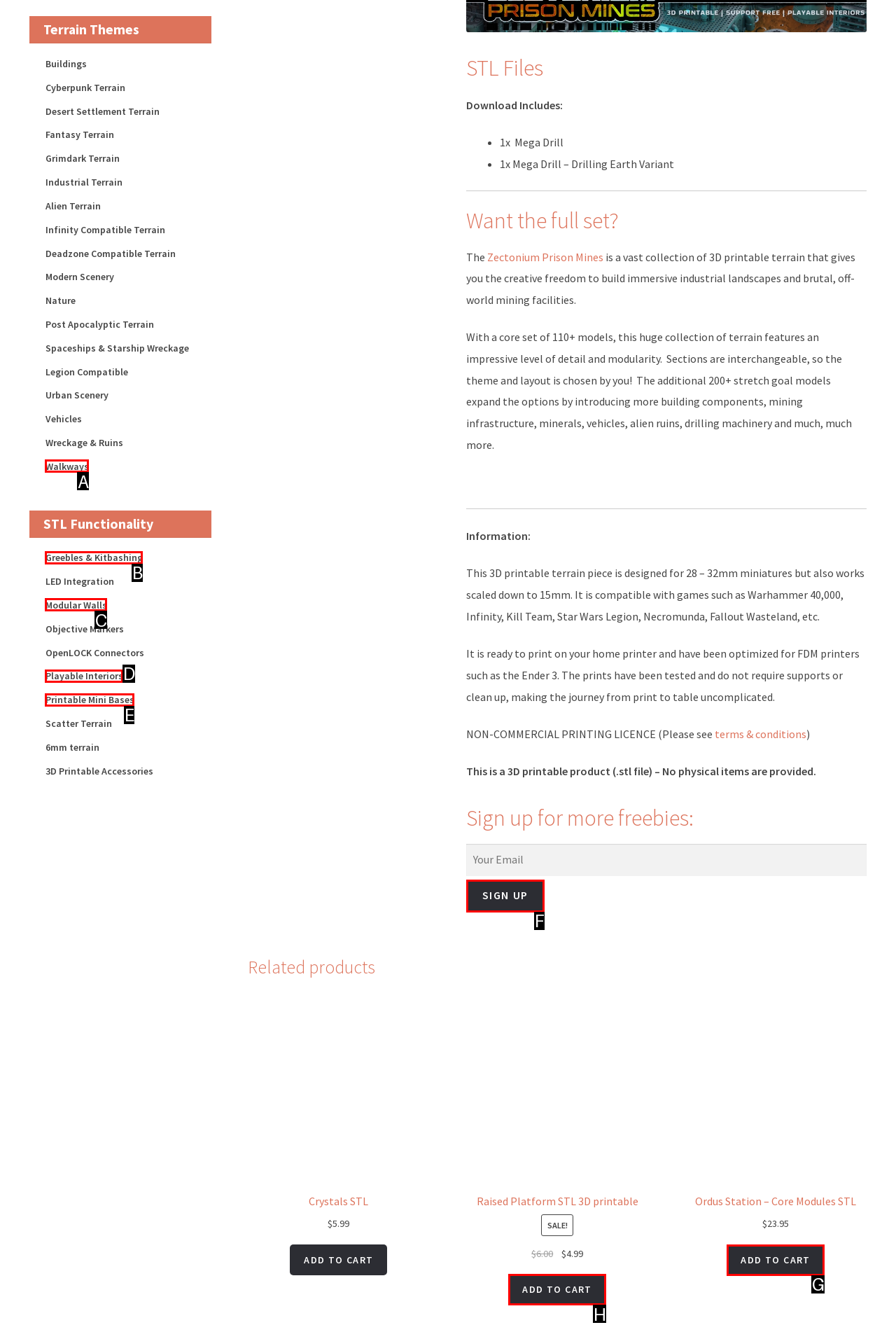Using the provided description: aria-label="SIGN UP" name="submit" value="SIGN UP", select the most fitting option and return its letter directly from the choices.

F